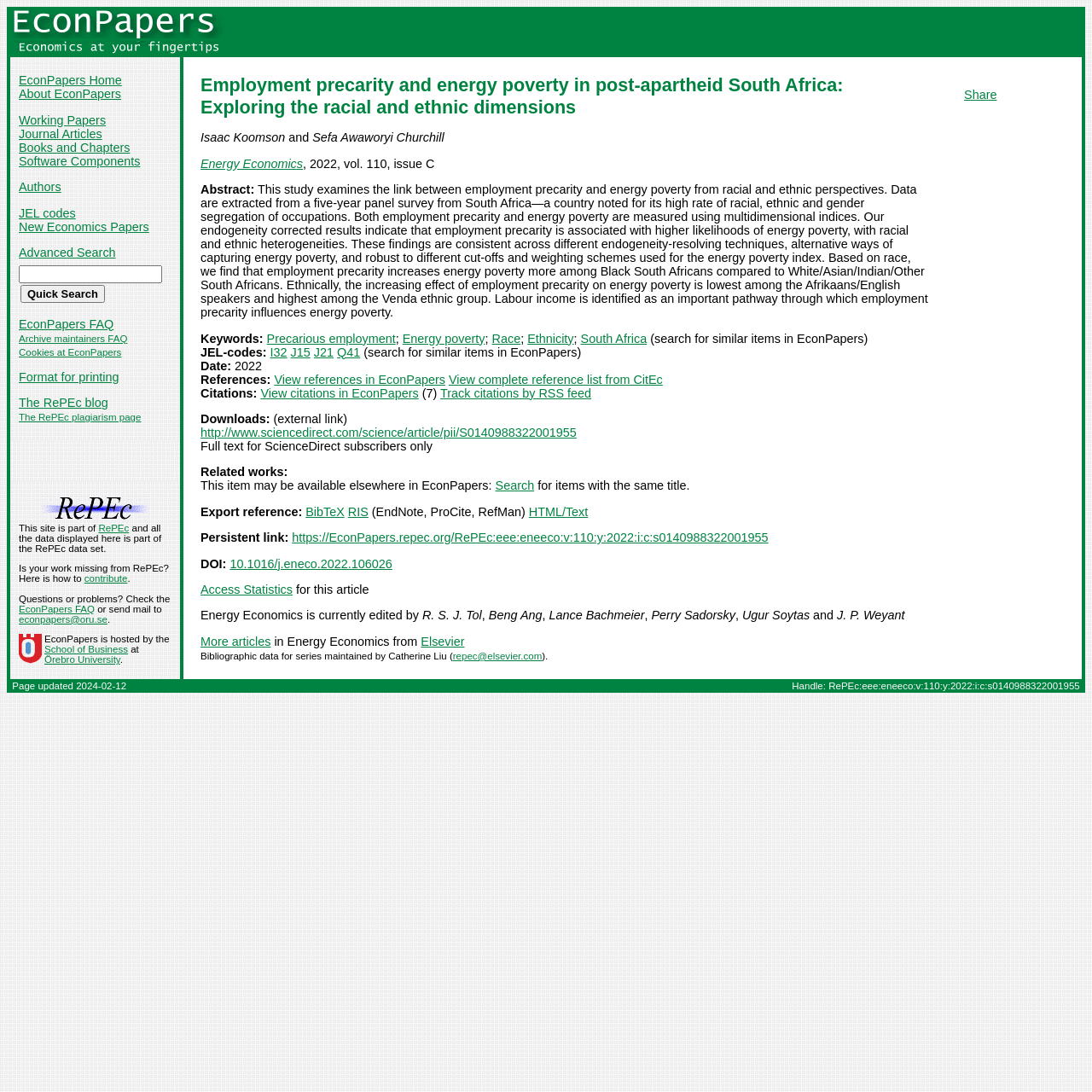Please examine the image and answer the question with a detailed explanation:
What is the volume and issue number of the journal where this study is published?

The volume and issue number of the journal where this study is published are mentioned in the text as 'vol. 110, issue C', which is located in the main content area of the webpage.